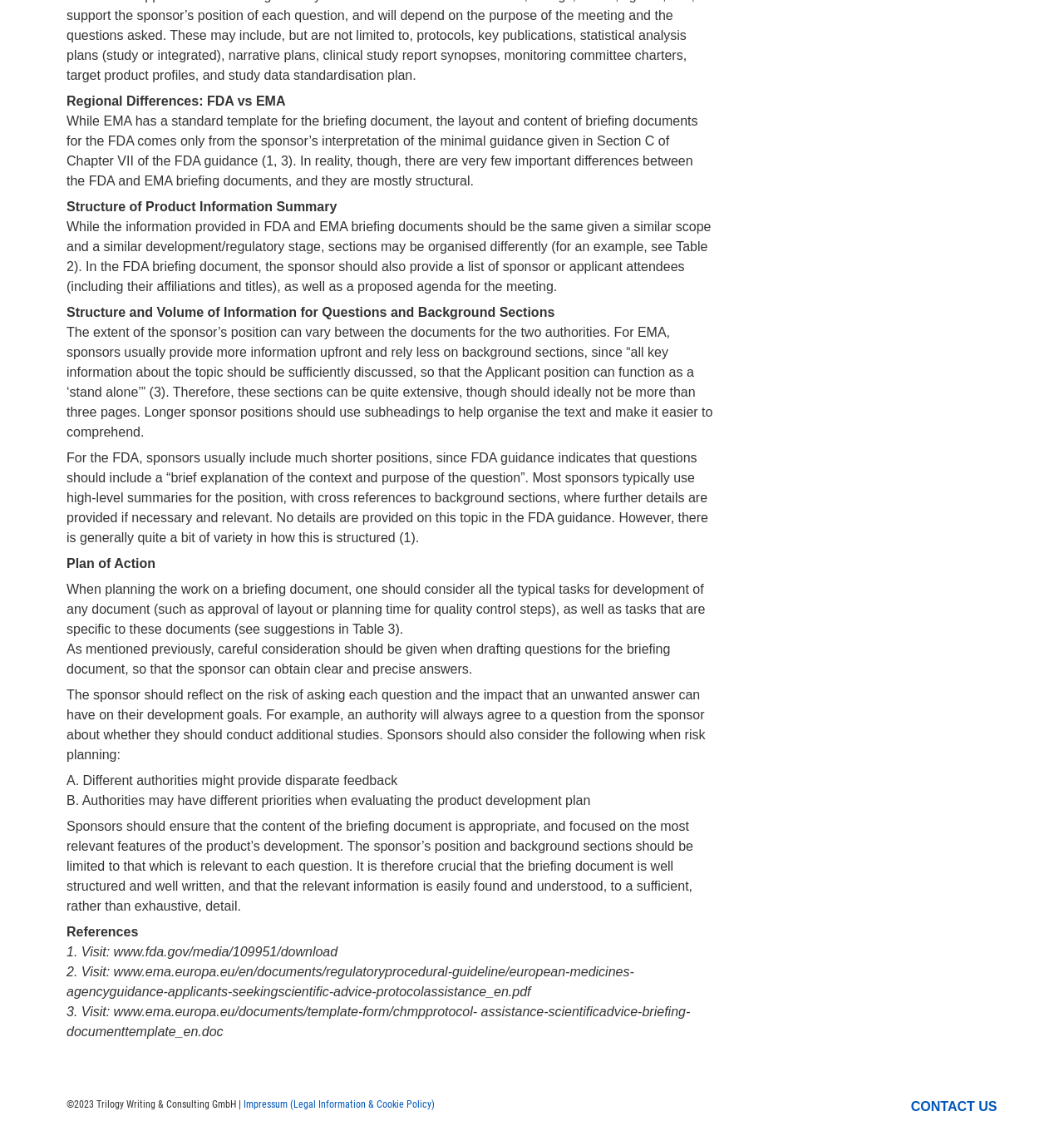What should sponsors consider when drafting questions for the briefing document?
Could you give a comprehensive explanation in response to this question?

Sponsors should consider the risk of asking each question and the impact that an unwanted answer can have on their development goals, as well as the potential for different authorities to provide disparate feedback.